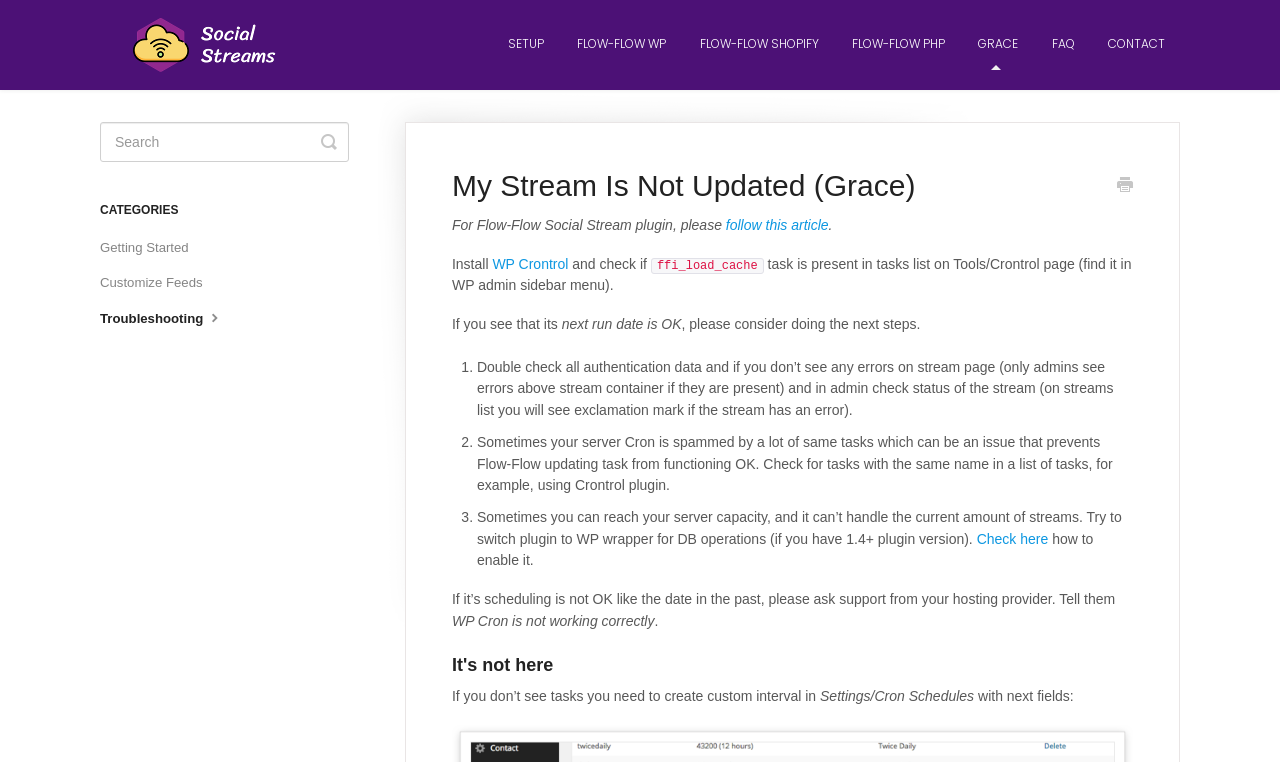What is the recommended action if the next run date is OK?
Carefully analyze the image and provide a thorough answer to the question.

If the next run date is OK, the article recommends doing the next steps, which are listed as double-checking authentication data, checking for errors, and considering other troubleshooting measures.